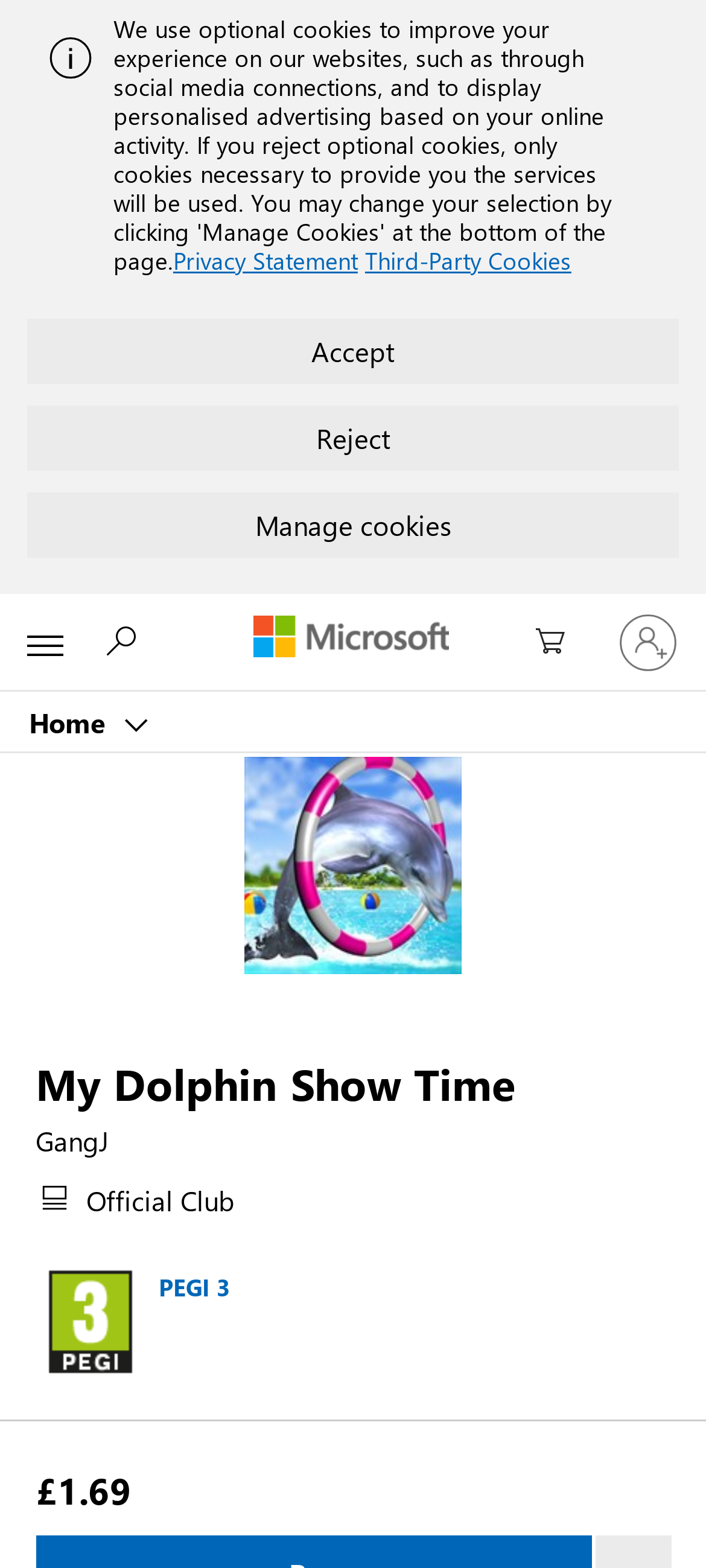Identify the bounding box coordinates for the region to click in order to carry out this instruction: "Visit the Official Club". Provide the coordinates using four float numbers between 0 and 1, formatted as [left, top, right, bottom].

[0.053, 0.752, 0.337, 0.779]